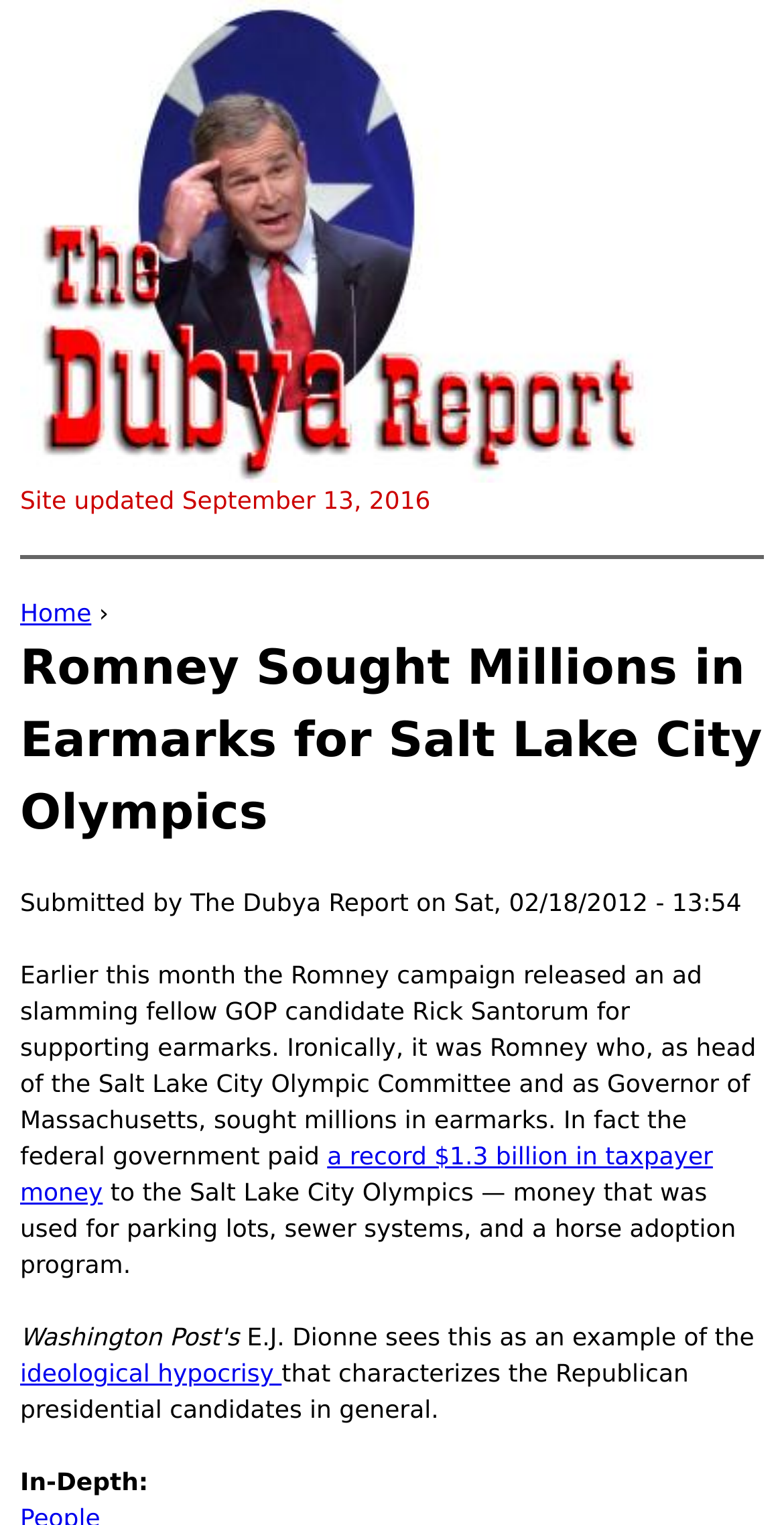Provide a short, one-word or phrase answer to the question below:
What is the name of the website?

The Dubya Report